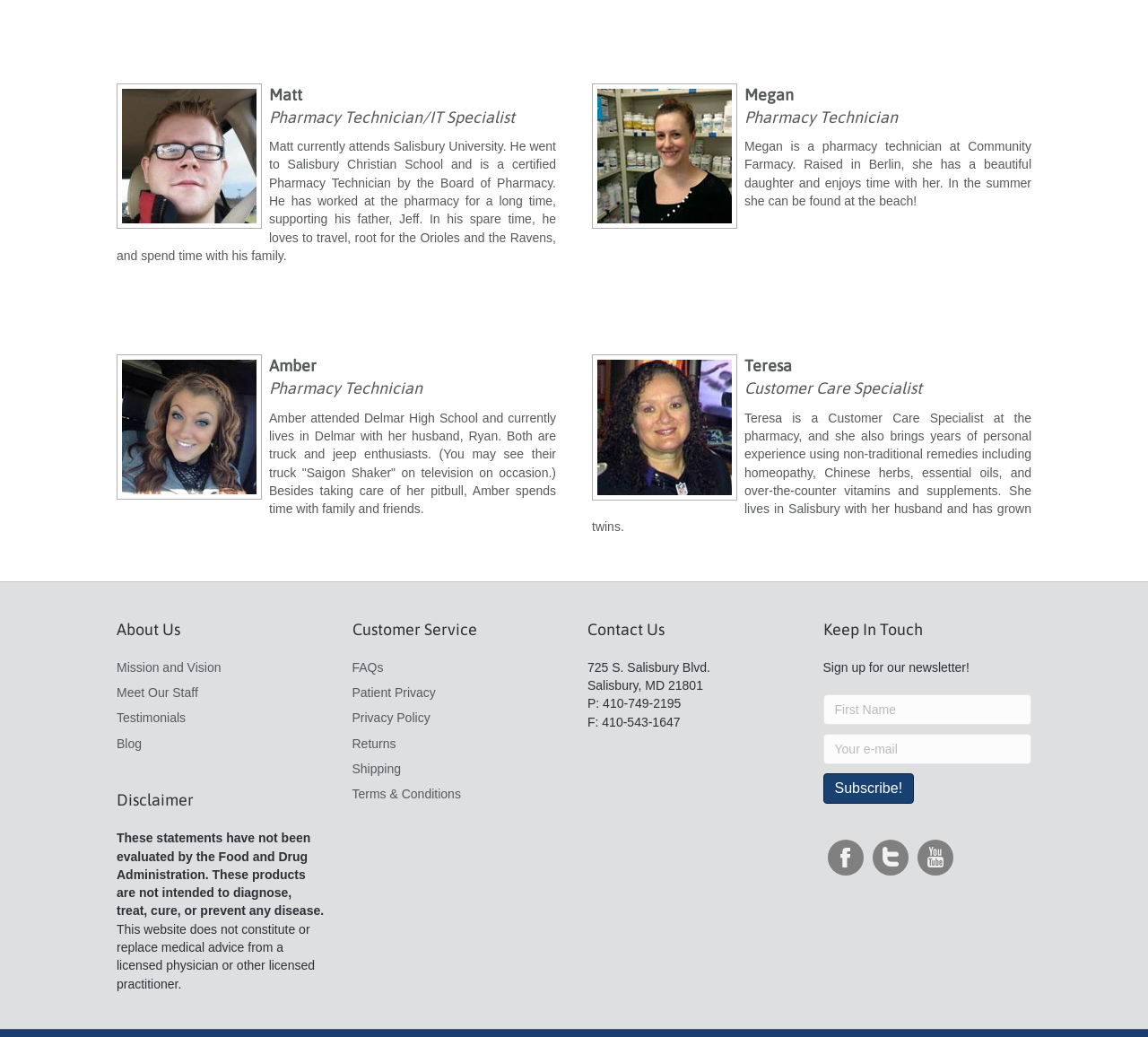Could you indicate the bounding box coordinates of the region to click in order to complete this instruction: "Enter your email in the 'Your e-mail' textbox".

[0.717, 0.708, 0.898, 0.737]